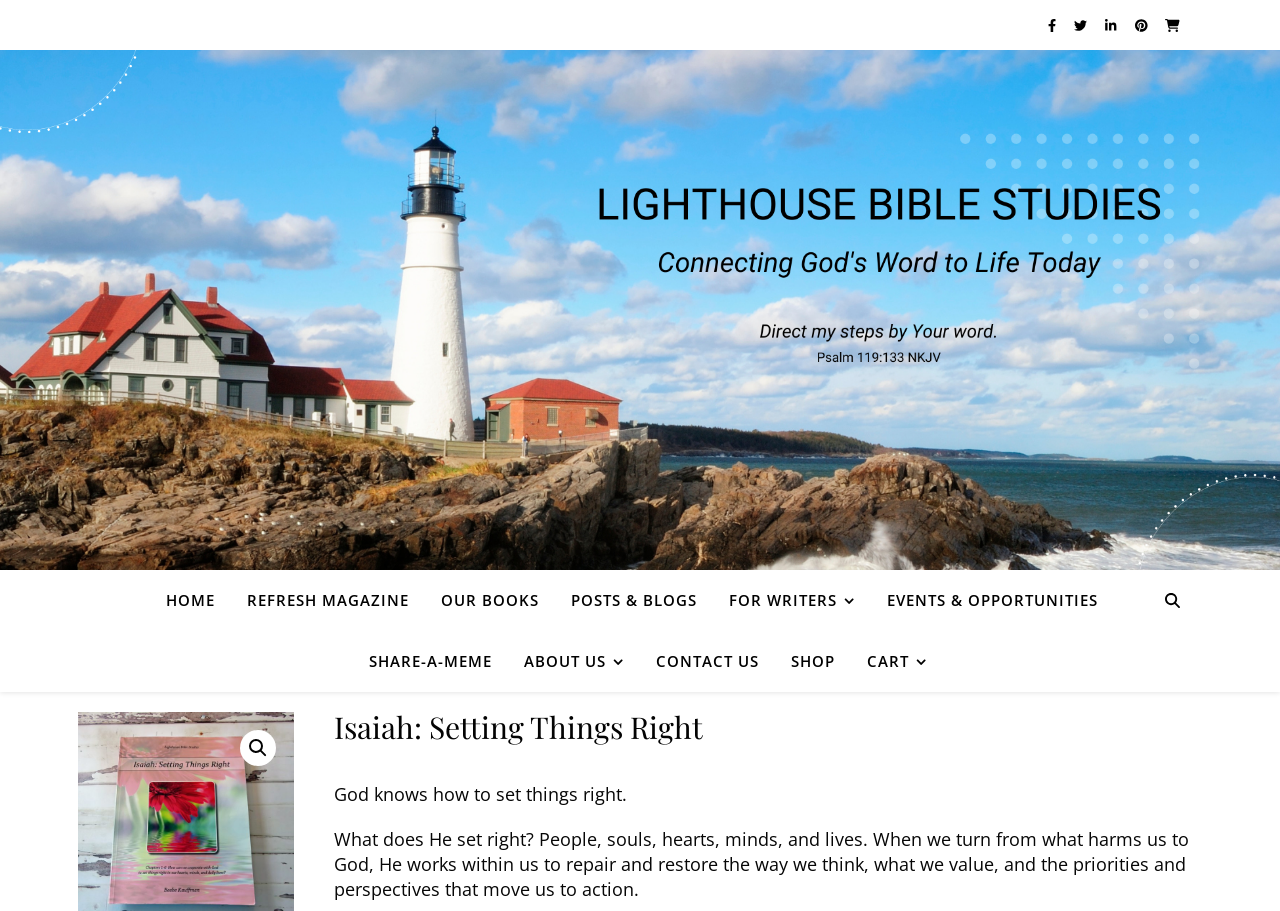What is the purpose of the search icon?
Please answer the question with a detailed response using the information from the screenshot.

I found a search icon on the top right corner of the webpage, which is likely used to search for content within the website.